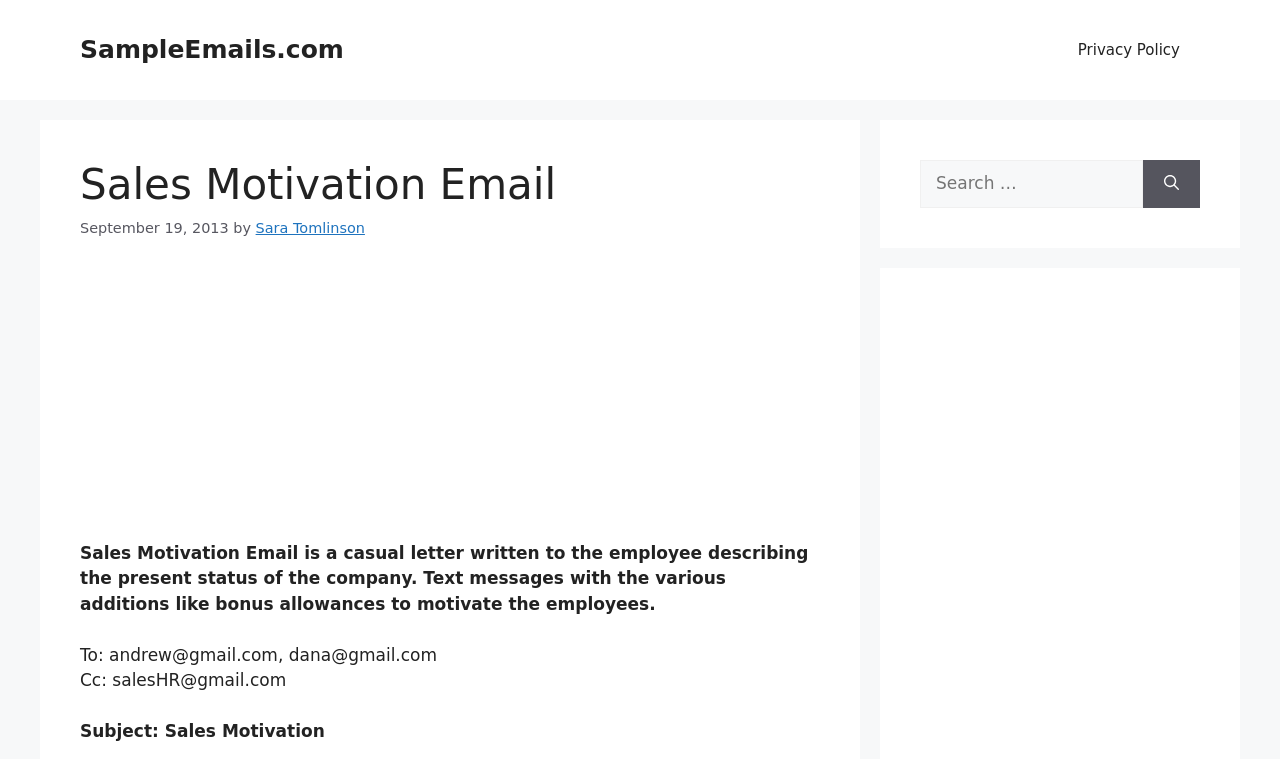What is the title or heading displayed on the webpage?

Sales Motivation Email